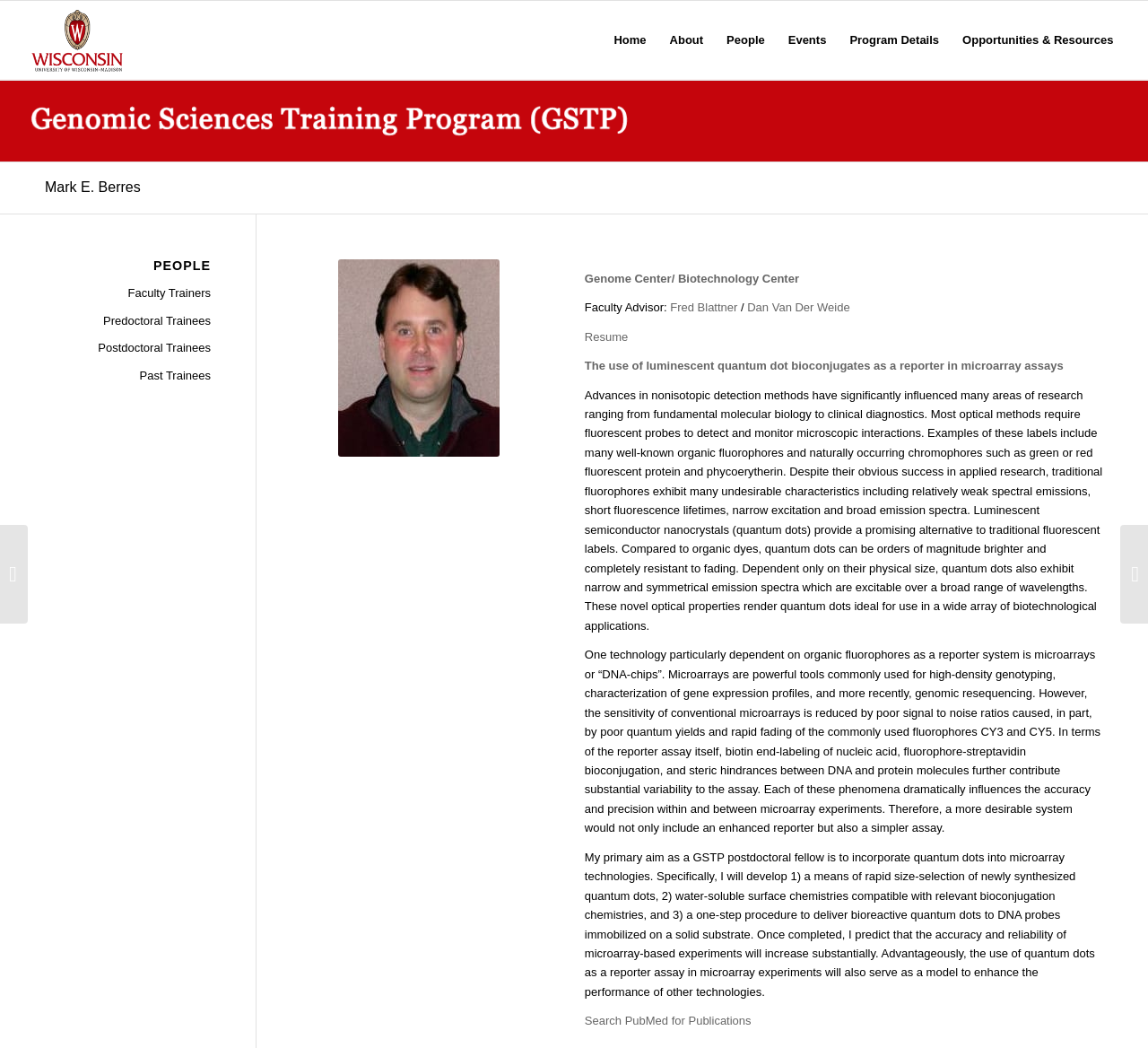Please identify the bounding box coordinates of the element's region that I should click in order to complete the following instruction: "Read about the use of luminescent quantum dot bioconjugates as a reporter in microarray assays". The bounding box coordinates consist of four float numbers between 0 and 1, i.e., [left, top, right, bottom].

[0.509, 0.343, 0.926, 0.355]